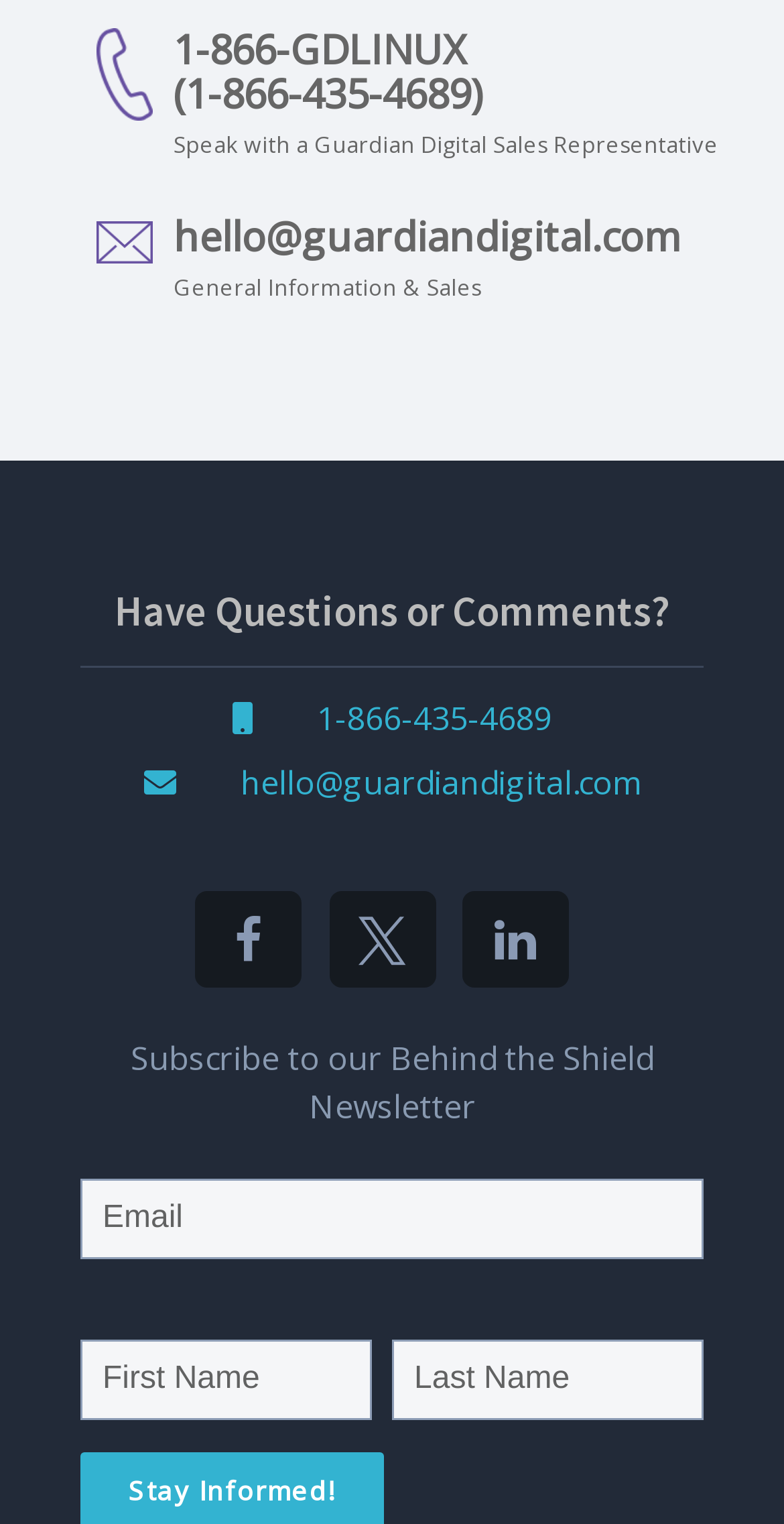Please locate the bounding box coordinates of the element's region that needs to be clicked to follow the instruction: "Call the sales representative". The bounding box coordinates should be provided as four float numbers between 0 and 1, i.e., [left, top, right, bottom].

[0.221, 0.018, 0.949, 0.047]